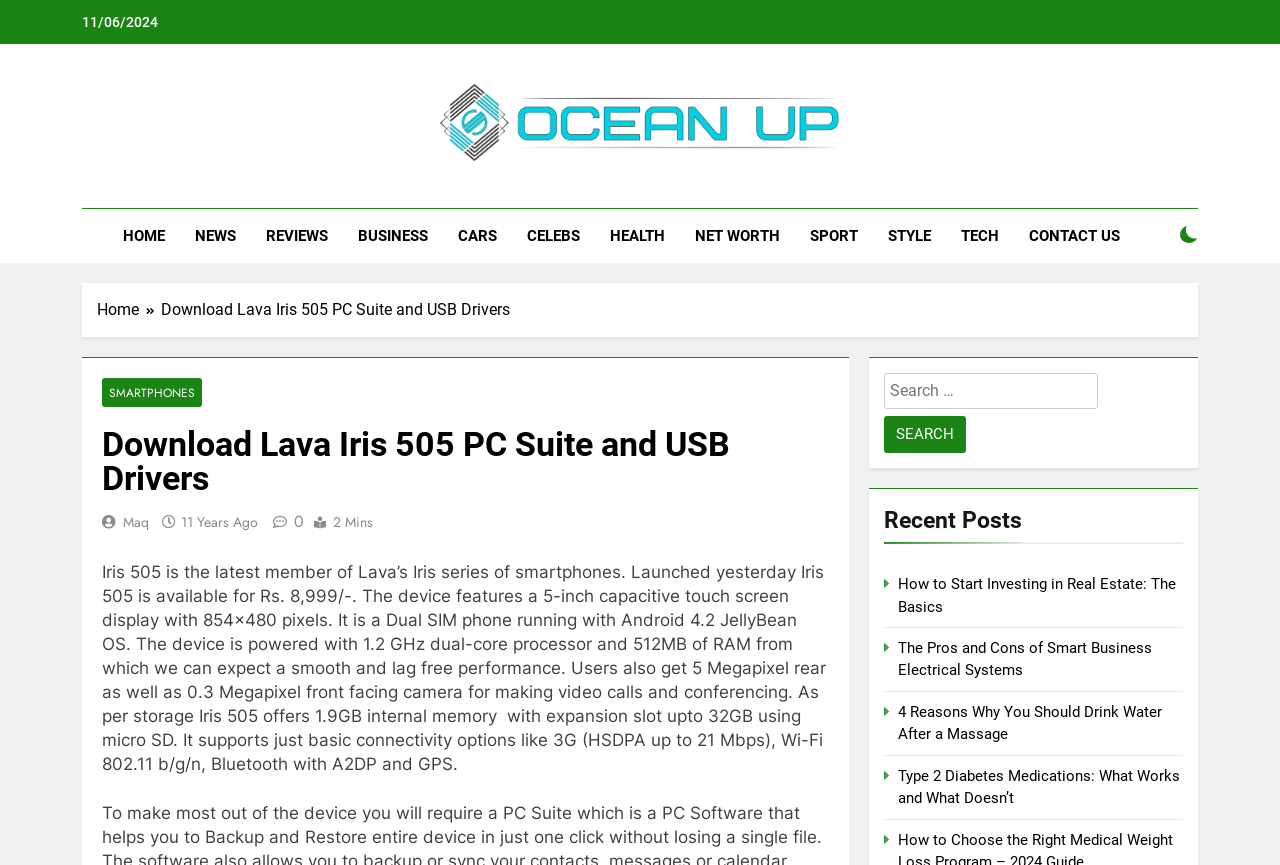Identify the bounding box coordinates of the clickable section necessary to follow the following instruction: "Go to NEWS". The coordinates should be presented as four float numbers from 0 to 1, i.e., [left, top, right, bottom].

[0.14, 0.242, 0.196, 0.304]